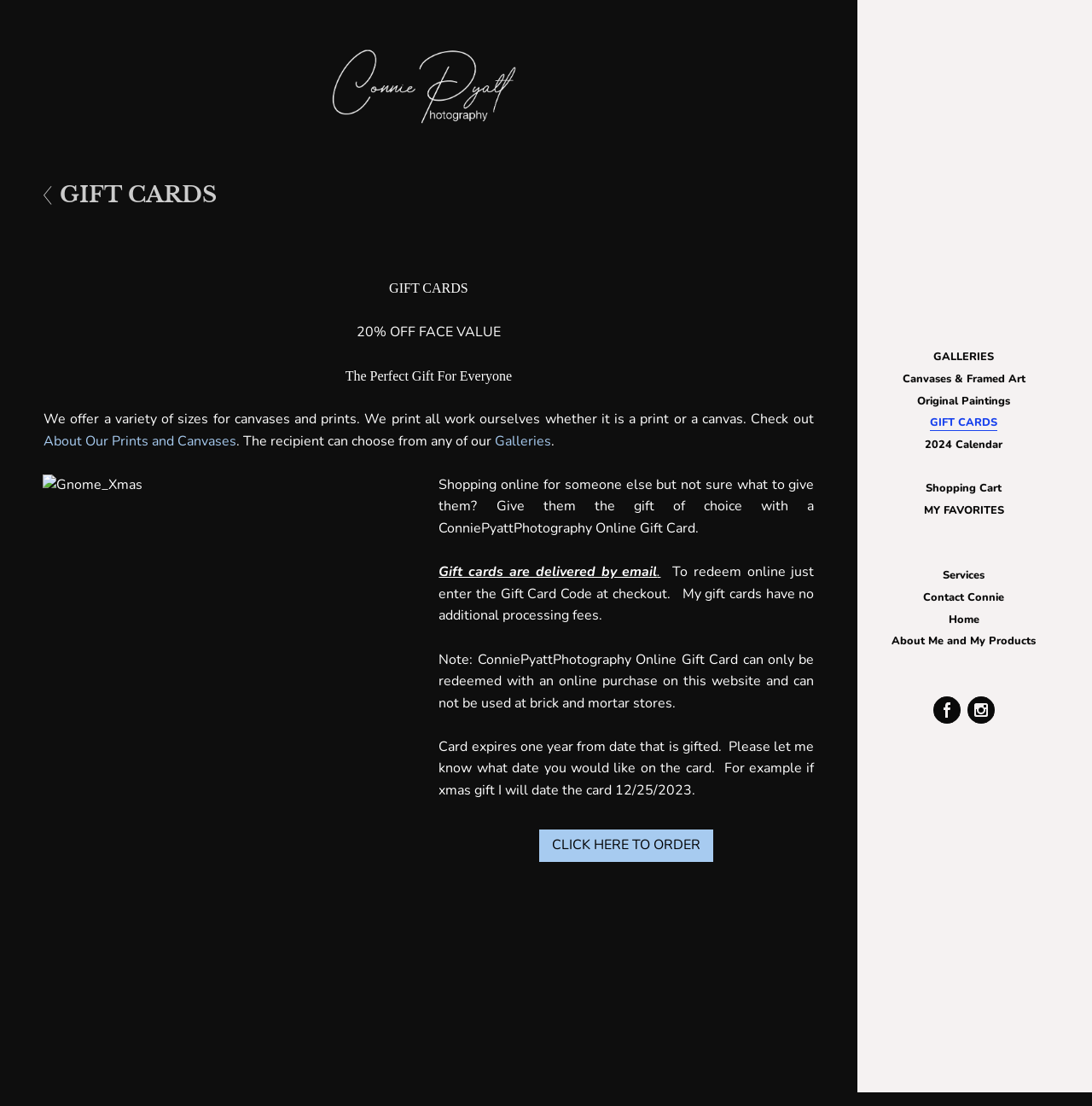Can you provide the bounding box coordinates for the element that should be clicked to implement the instruction: "Click on Solutions"?

None